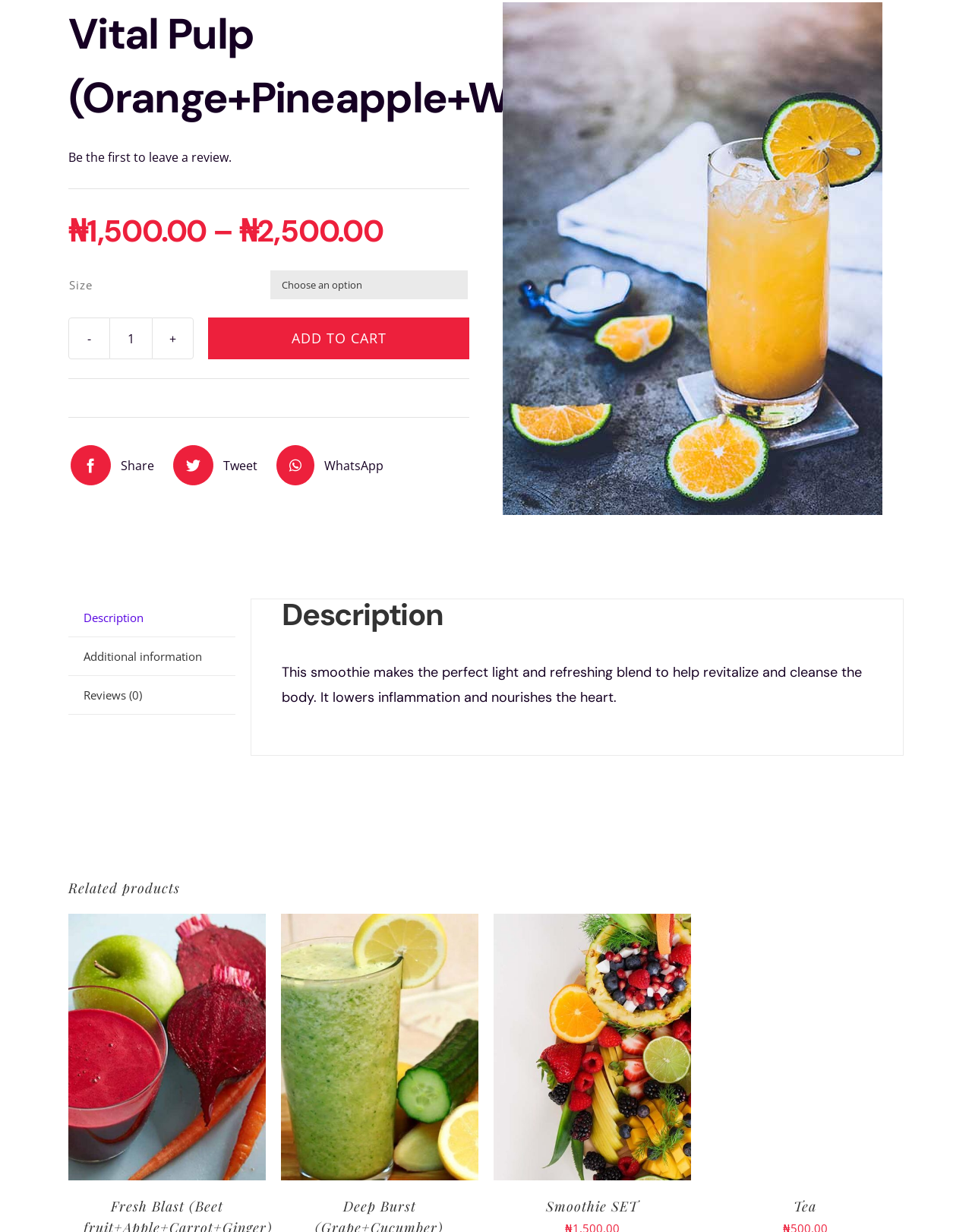Given the description: "parent_node: Resources aria-label="Menu Toggle"", determine the bounding box coordinates of the UI element. The coordinates should be formatted as four float numbers between 0 and 1, [left, top, right, bottom].

None